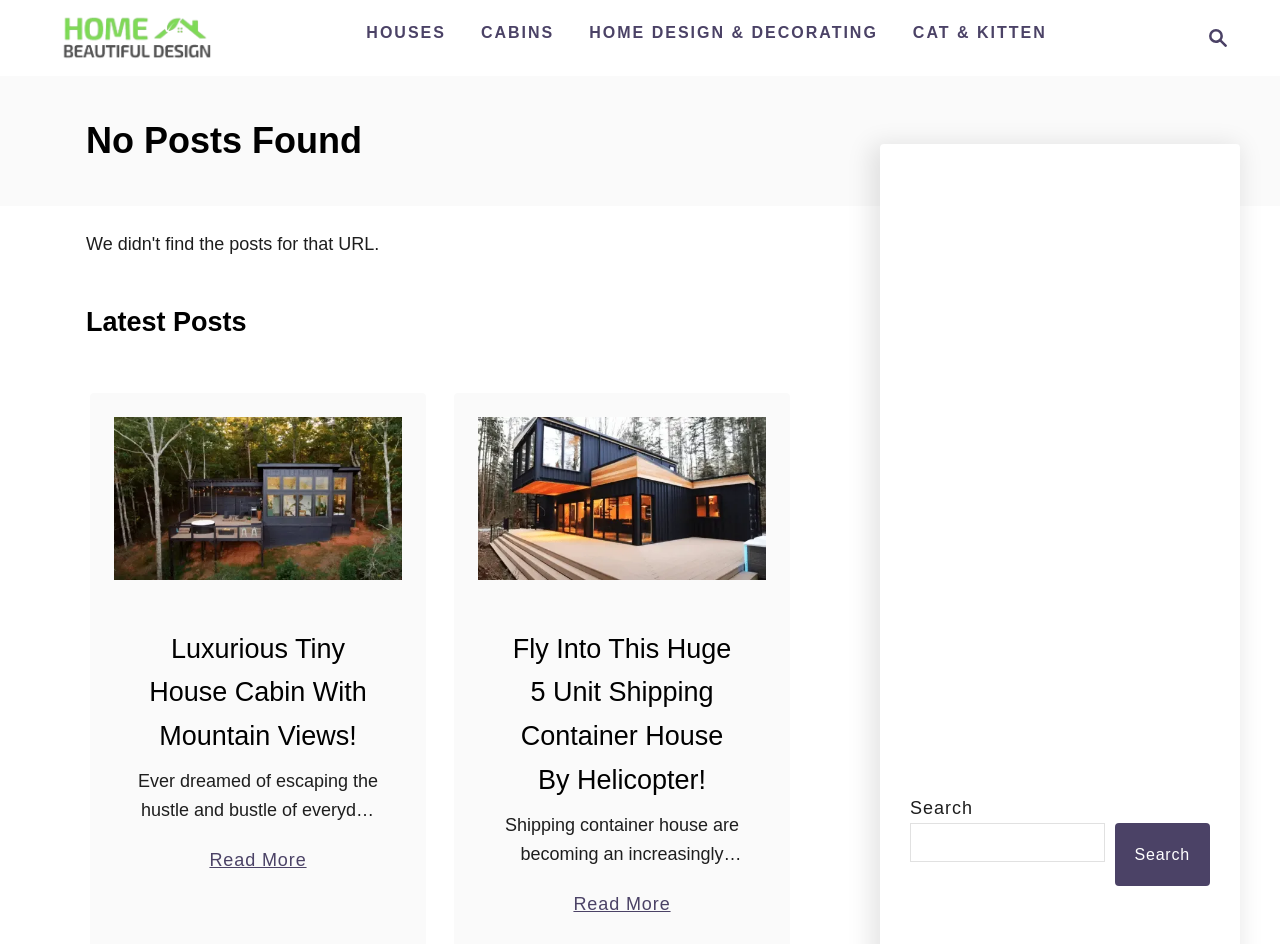Please locate the bounding box coordinates of the region I need to click to follow this instruction: "Read earlier post".

None